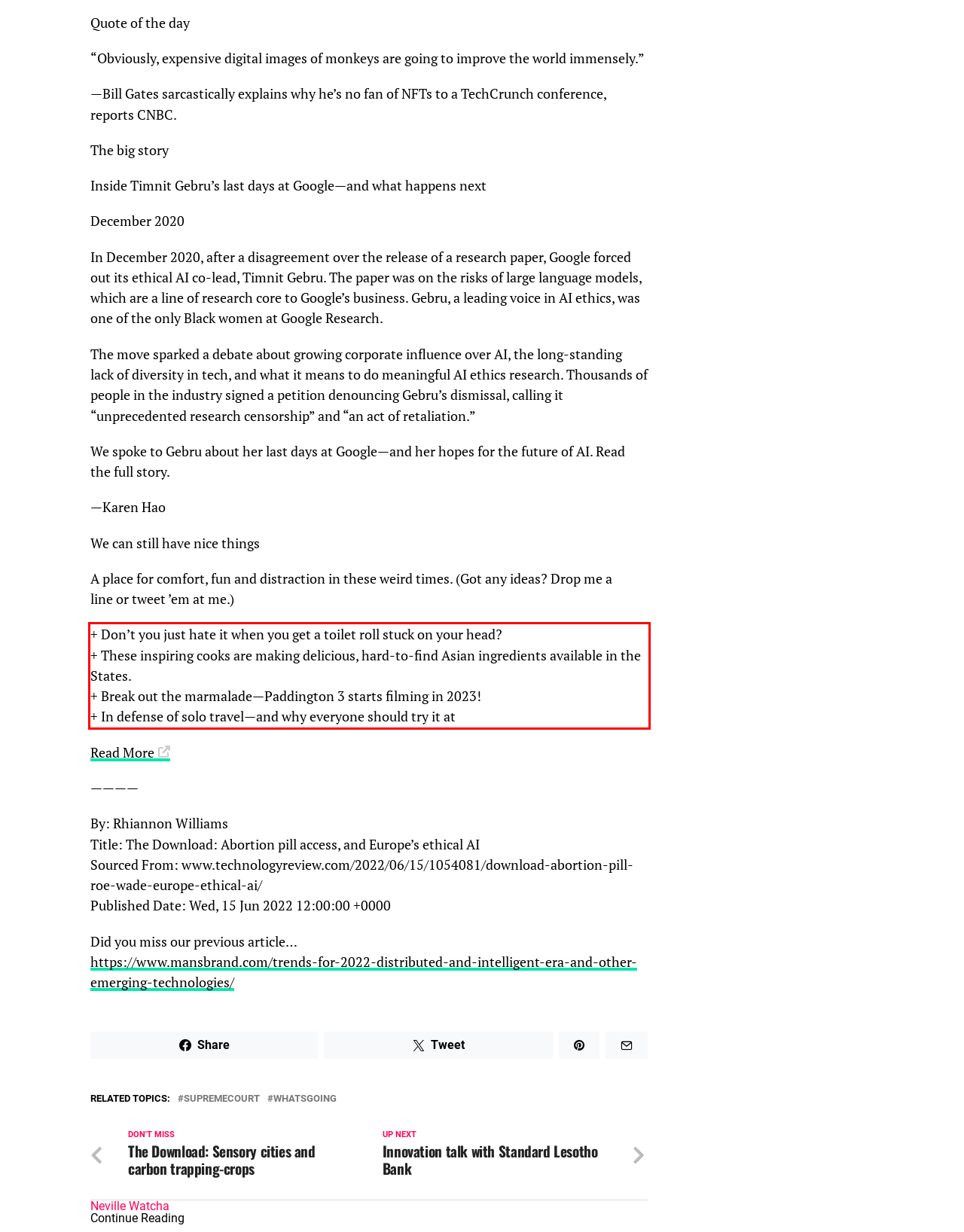Please identify and extract the text from the UI element that is surrounded by a red bounding box in the provided webpage screenshot.

+ Don’t you just hate it when you get a toilet roll stuck on your head? + These inspiring cooks are making delicious, hard-to-find Asian ingredients available in the States. + Break out the marmalade—Paddington 3 starts filming in 2023! + In defense of solo travel—and why everyone should try it at